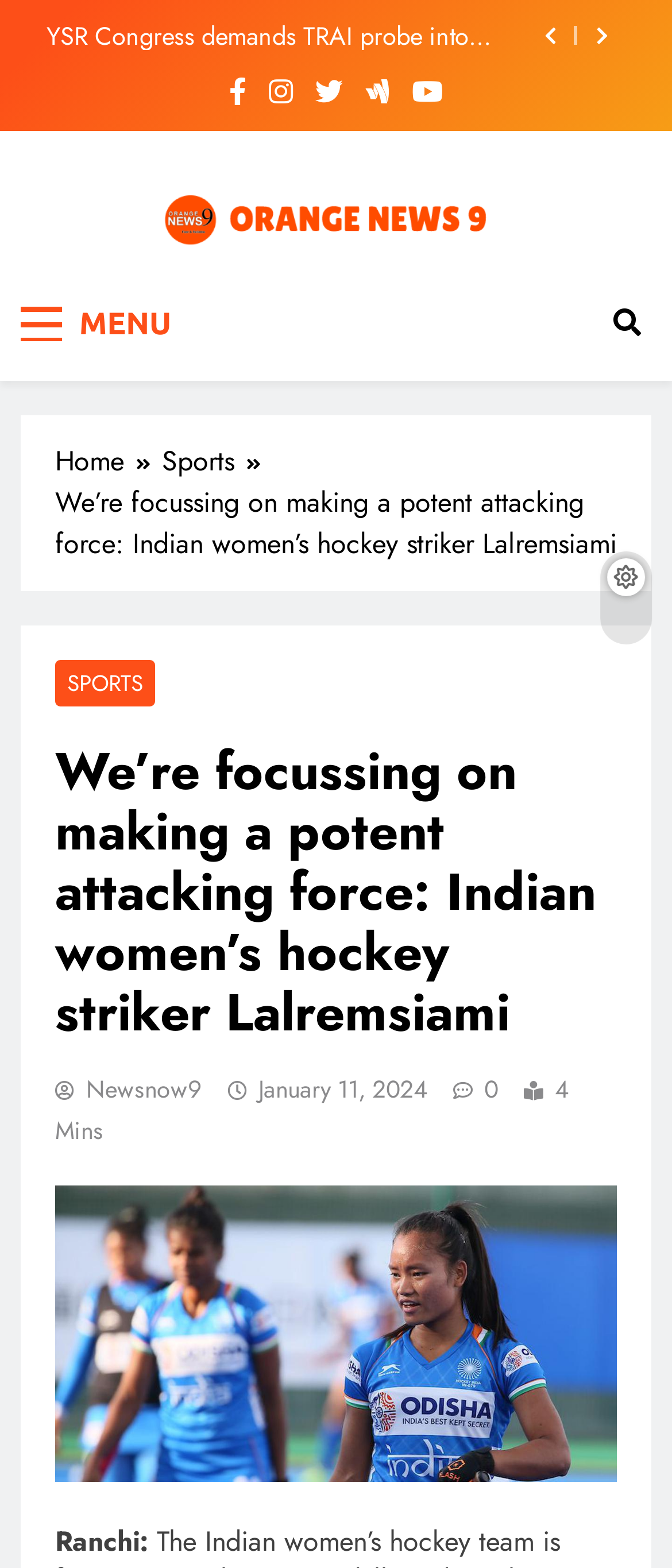Provide the bounding box coordinates of the HTML element described by the text: "Sports". The coordinates should be in the format [left, top, right, bottom] with values between 0 and 1.

[0.241, 0.282, 0.405, 0.308]